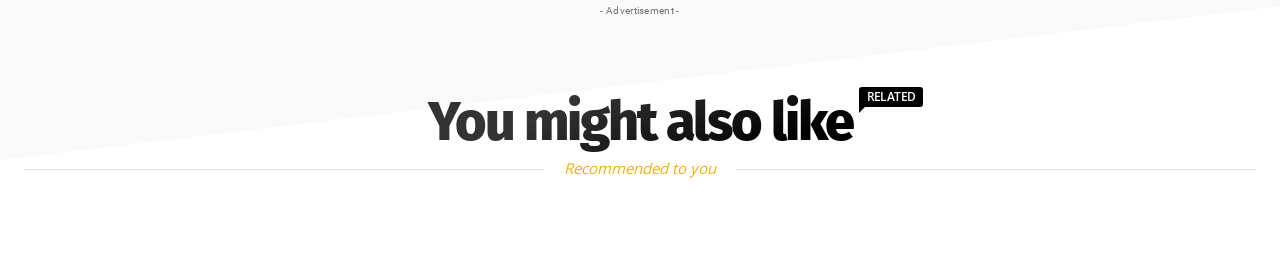Give a one-word or phrase response to the following question: What color is the font of 'Recommended to you'?

yellow